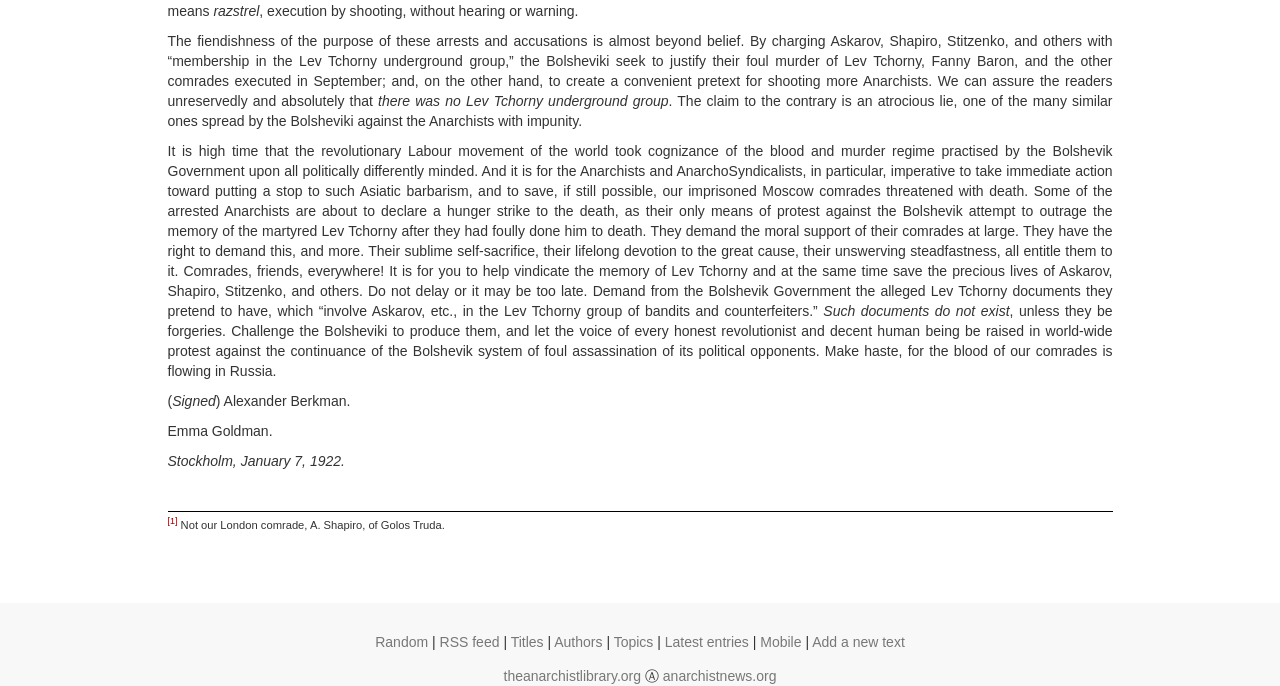Please determine the bounding box coordinates of the element's region to click in order to carry out the following instruction: "Read the article by Marsha West". The coordinates should be four float numbers between 0 and 1, i.e., [left, top, right, bottom].

None